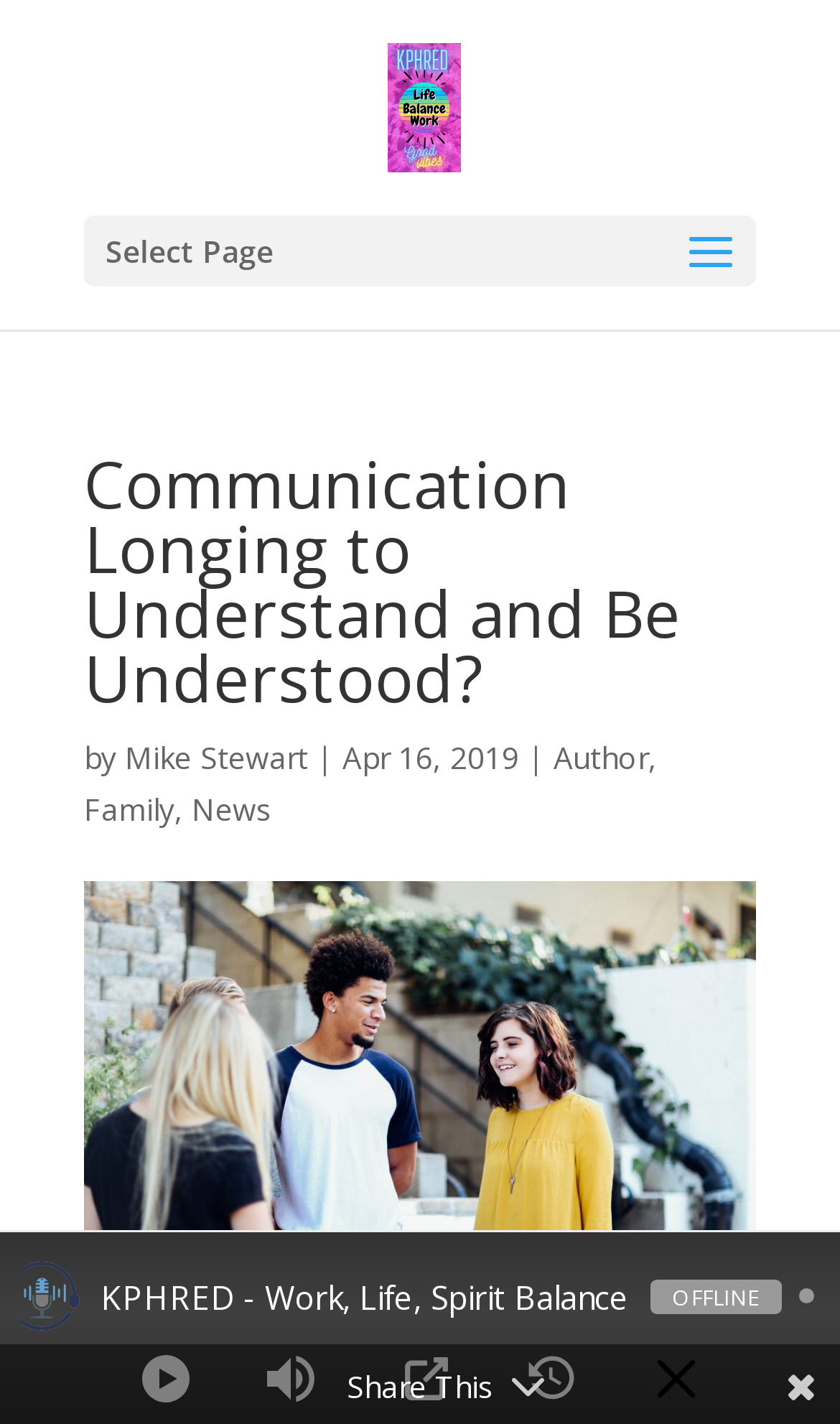Provide your answer in one word or a succinct phrase for the question: 
What is the status of the connection?

OFFLINE